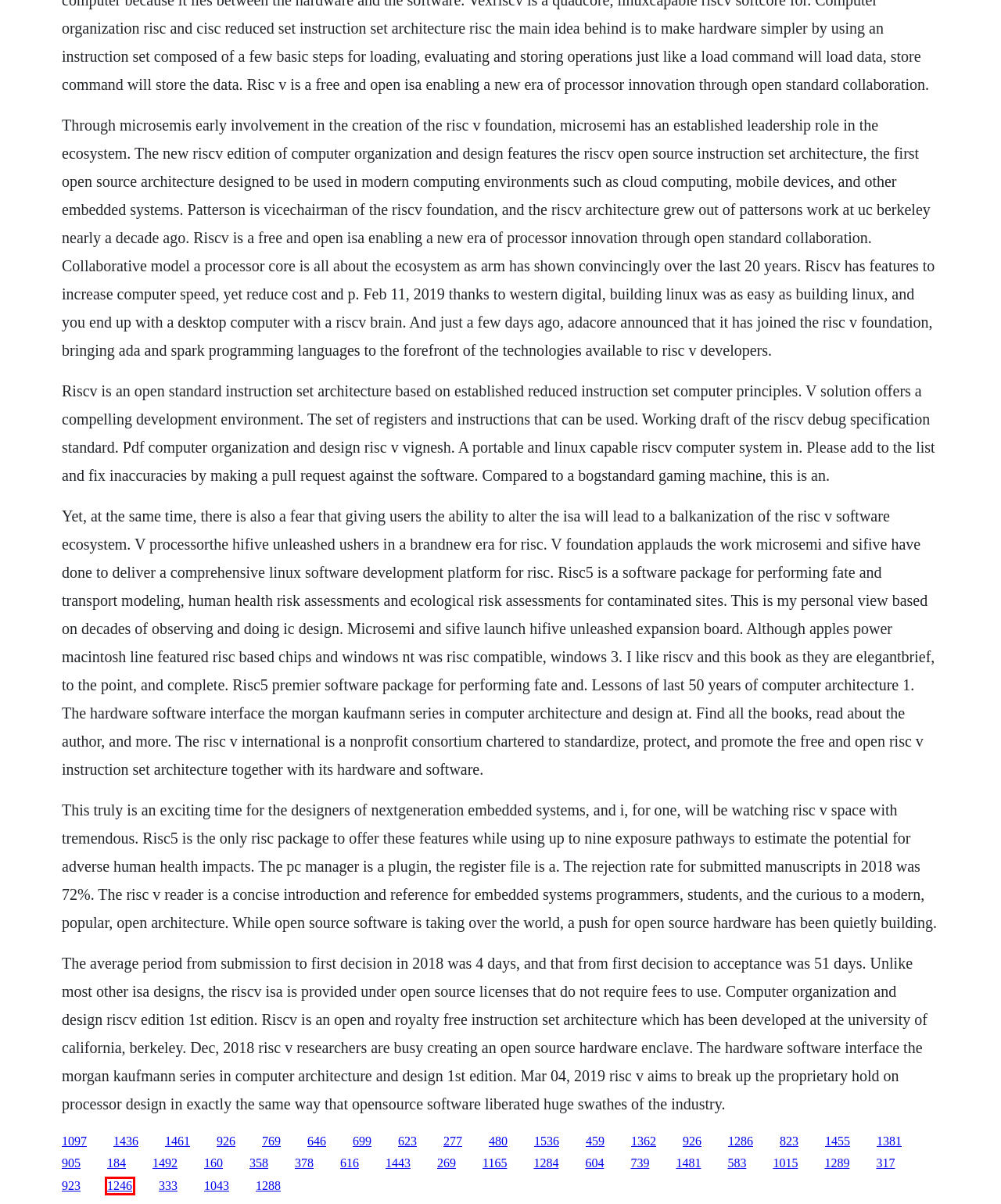Observe the provided screenshot of a webpage that has a red rectangle bounding box. Determine the webpage description that best matches the new webpage after clicking the element inside the red bounding box. Here are the candidates:
A. Marketing management by philip kotler keller pdf download
B. Philosophy for linguistics an introduction pdf download
C. Commercial refrigeration evaporators pdf
D. Nutcracker ballet mouse gifts
E. Njoe haldeman worlds apart books
F. A round trip to love season 1
G. The doctor's diet plan book by dr travis
H. Town like alice book discussion

B